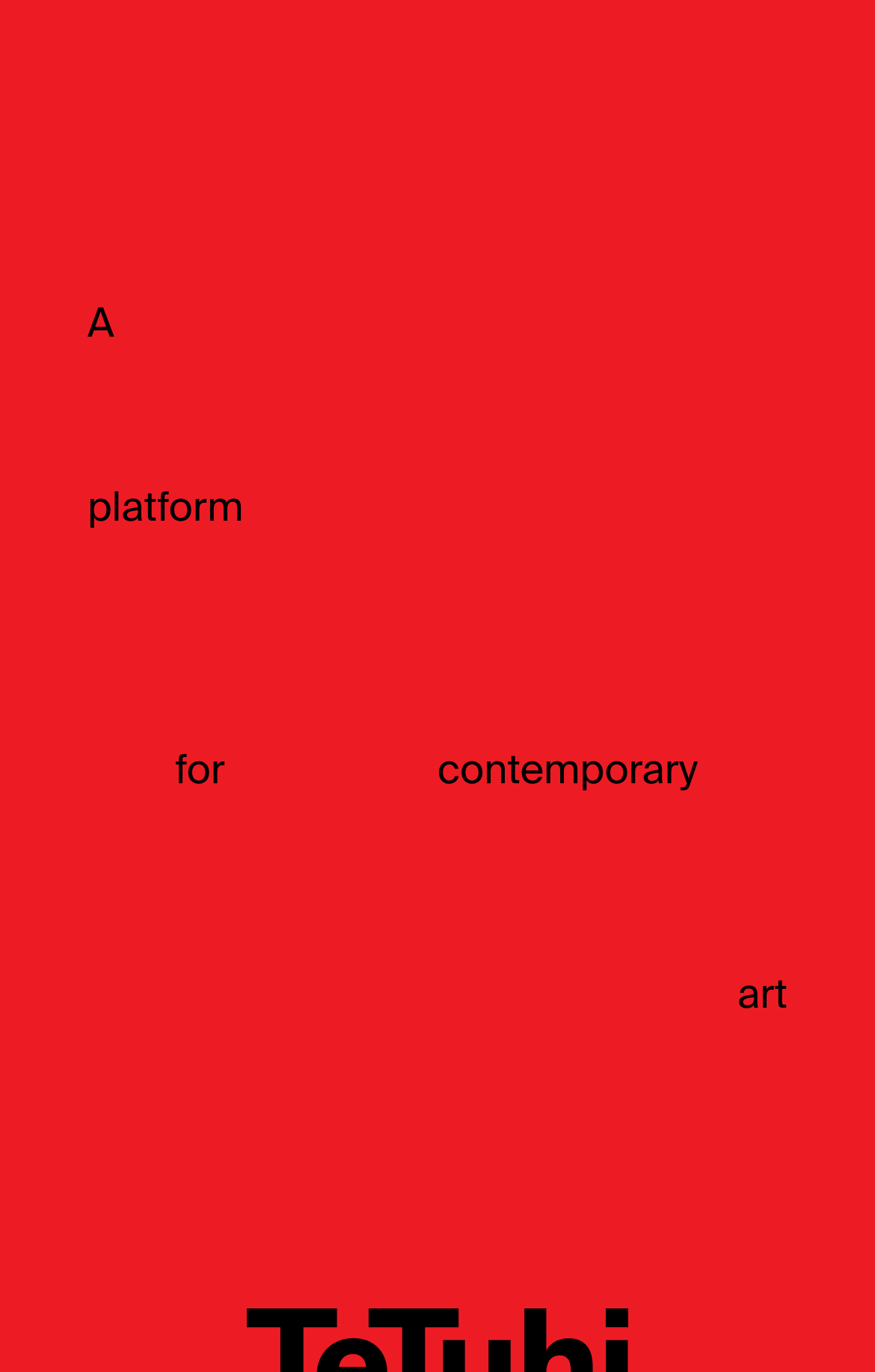Identify the webpage's primary heading and generate its text.

William Hsu & Nick Spratt:
Meeting on a park bench next to a camellia hedge